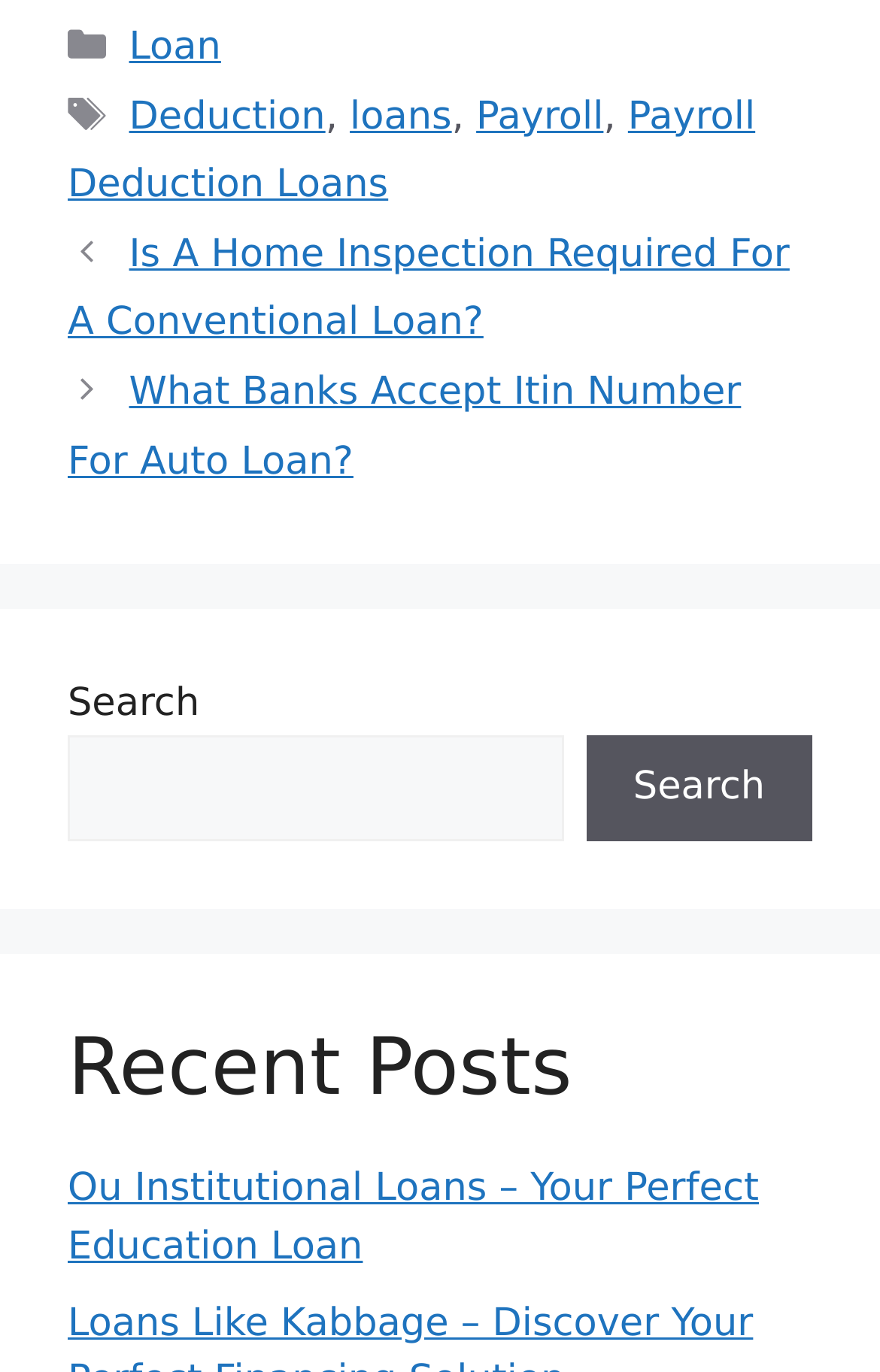Determine the bounding box coordinates of the region that needs to be clicked to achieve the task: "View recent posts".

[0.077, 0.745, 0.923, 0.814]